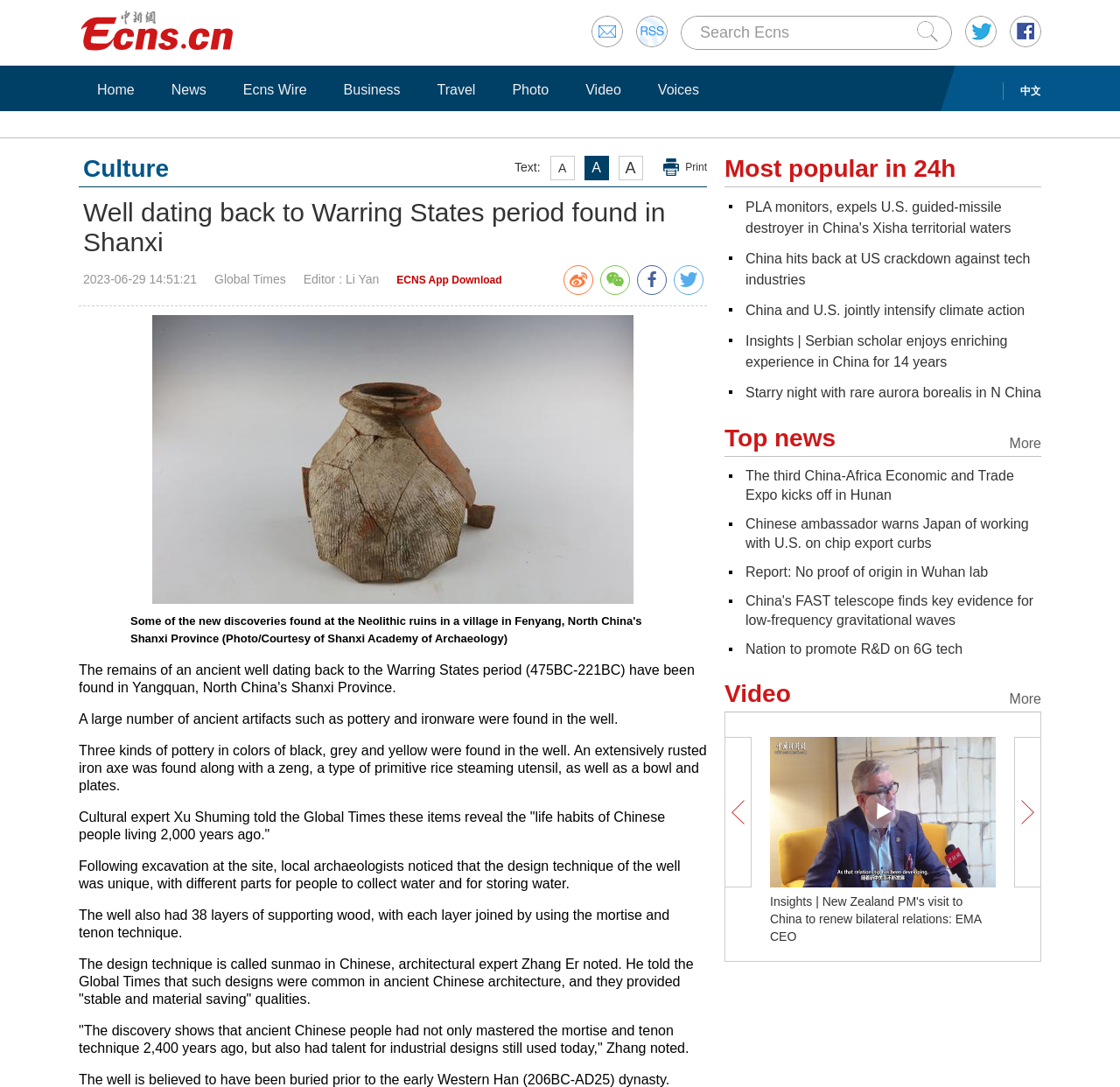With reference to the image, please provide a detailed answer to the following question: How many layers of supporting wood did the well have?

I found the answer by reading the static text element with the content 'The well also had 38 layers of supporting wood, with each layer joined by using the mortise and tenon technique.' which is located in the middle of the webpage.